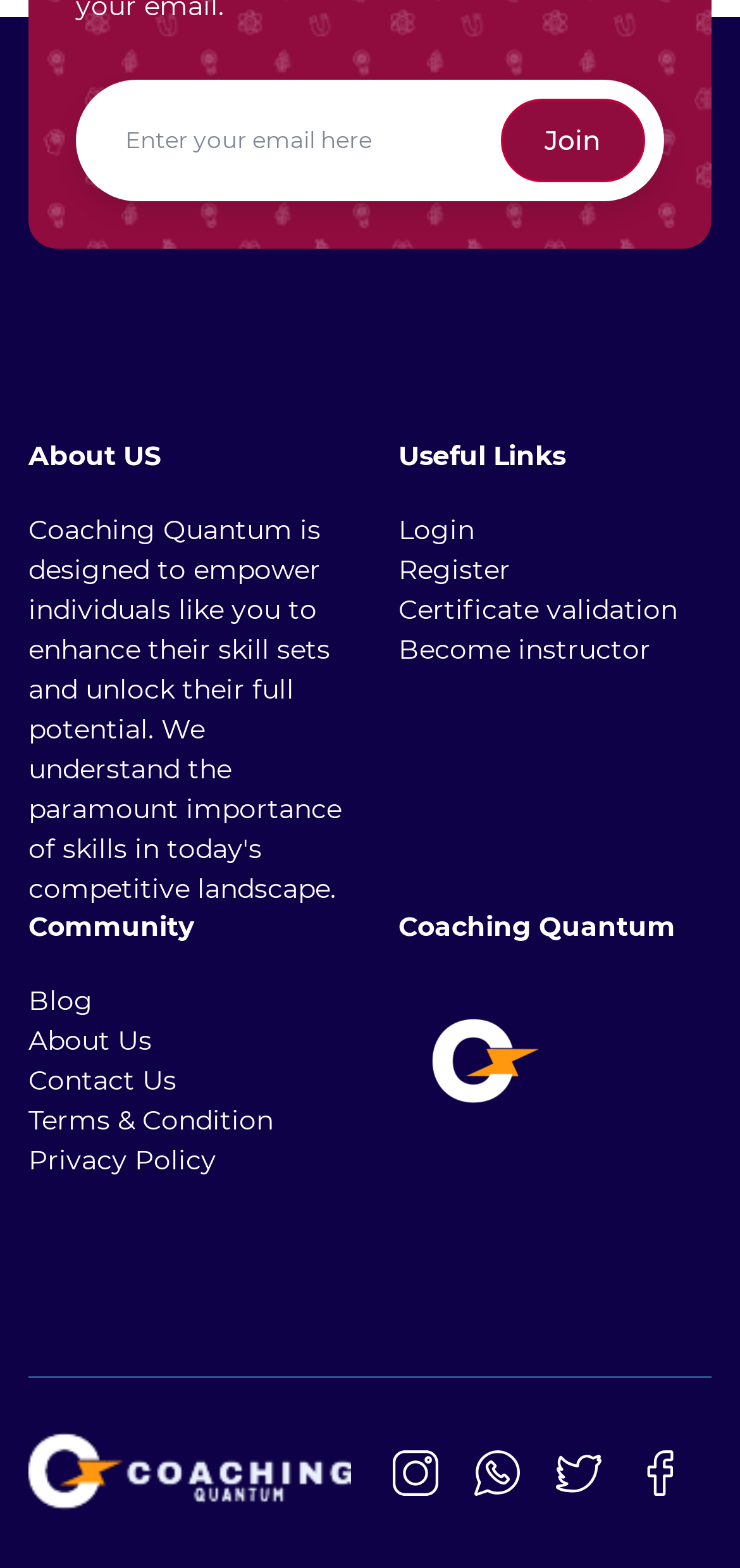Can you find the bounding box coordinates of the area I should click to execute the following instruction: "Click Join button"?

[0.677, 0.063, 0.872, 0.116]